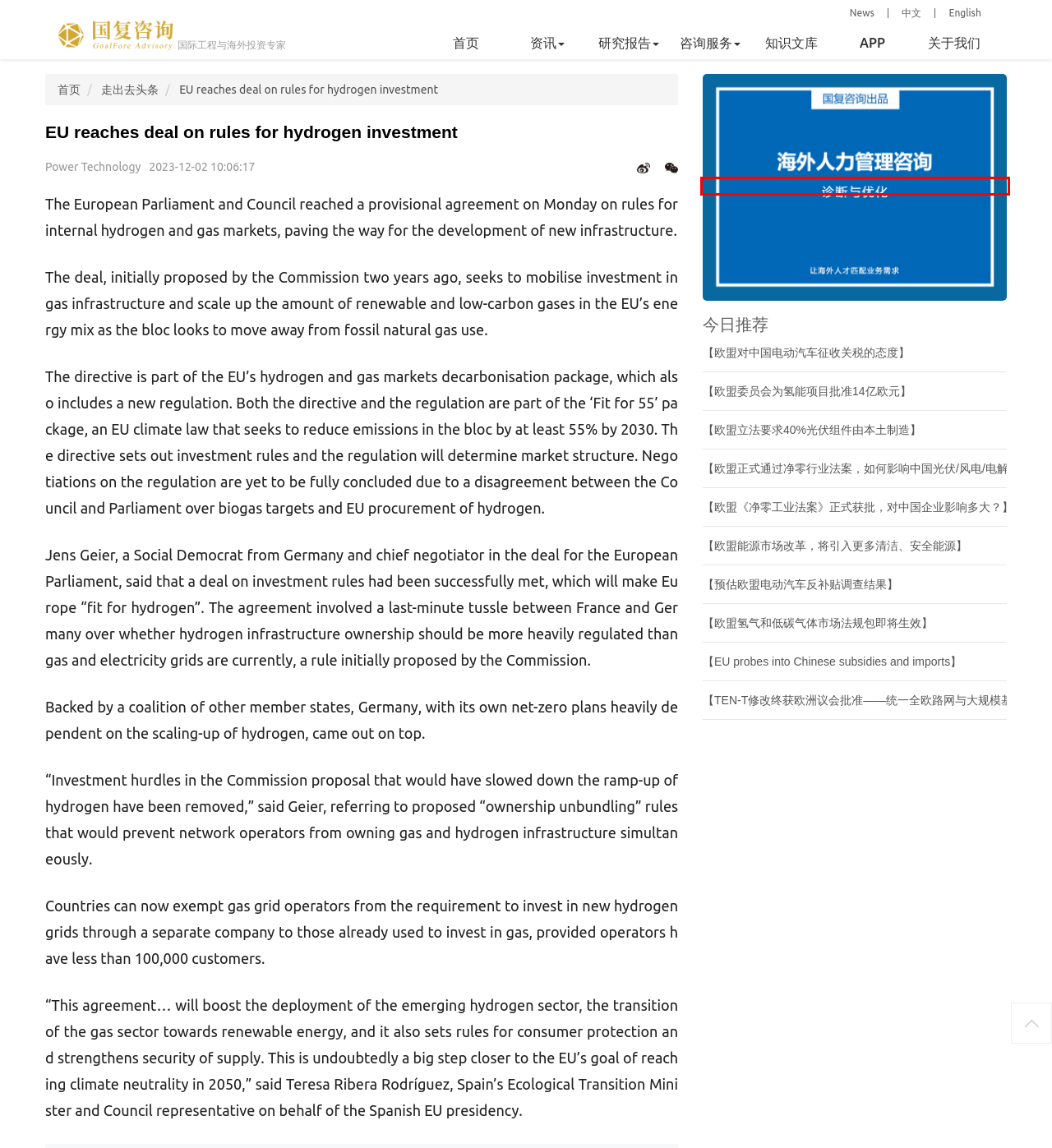Observe the screenshot of a webpage with a red bounding box around an element. Identify the webpage description that best fits the new page after the element inside the bounding box is clicked. The candidates are:
A. 欧盟对中国电动汽车征收关税的态度 - 头条文章正文 - 新闻 – 国复咨询
B. 欧盟《净零工业法案》正式获批，对中国企业影响多大？ - 头条文章正文 - 新闻 – 国复咨询
C. 欧盟立法要求40%光伏组件由本土制造 - 头条文章正文 - 新闻 – 国复咨询
D. 欧盟能源市场改革，将引入更多清洁、安全能源 - 头条文章正文 - 新闻 – 国复咨询
E. 知识文库 - 国复咨询 - 国际工程与海外投资专家
F. 海外人力管理咨询 - 国复咨询 - 国际工程与海外投资专家
G. Goalfore Advisory - China's Leading Advisory Firm Specializing in Global  Infrastructure
H. 欧盟委员会为氢能项目批准14亿欧元 - 头条文章正文 - 新闻 – 国复咨询

F